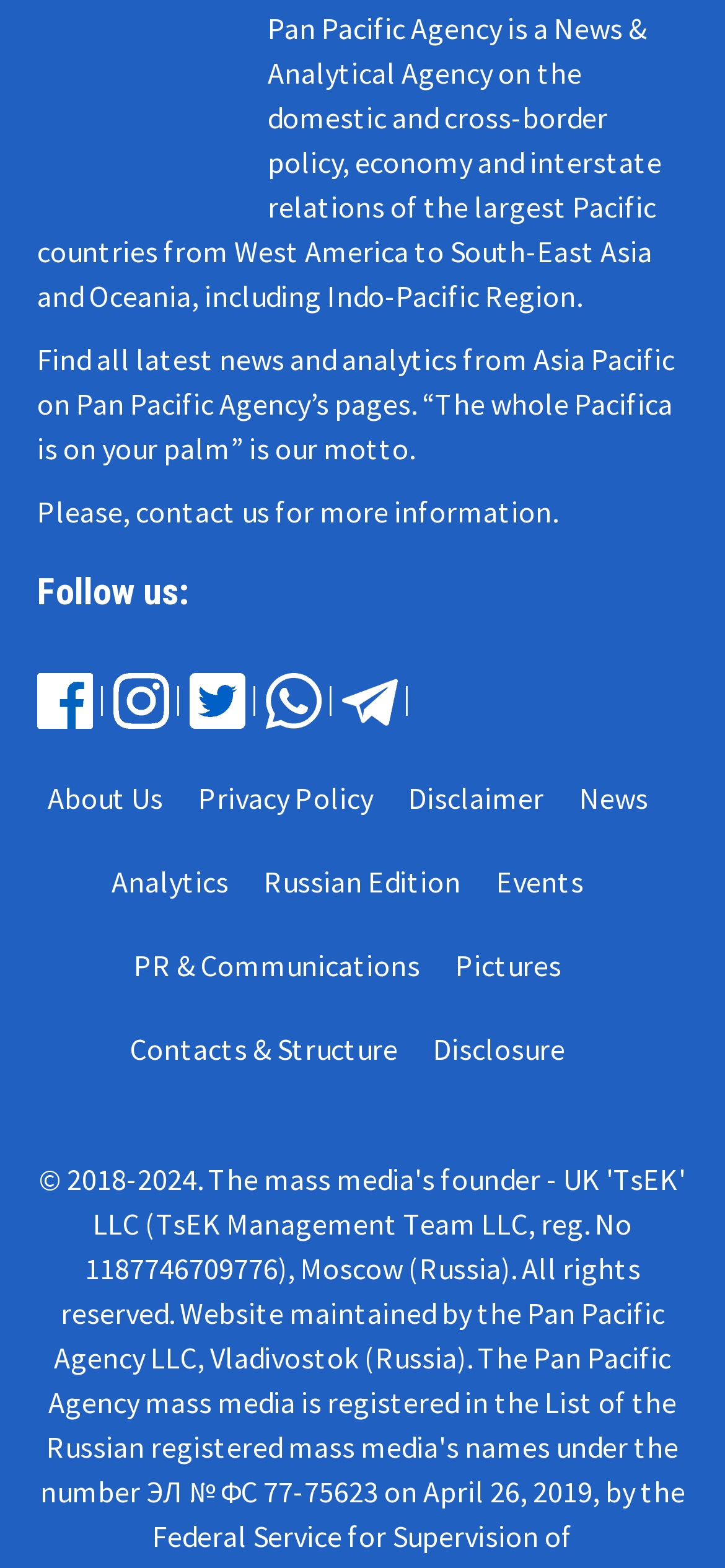Provide your answer in a single word or phrase: 
What is the last link in the footer section?

Disclosure